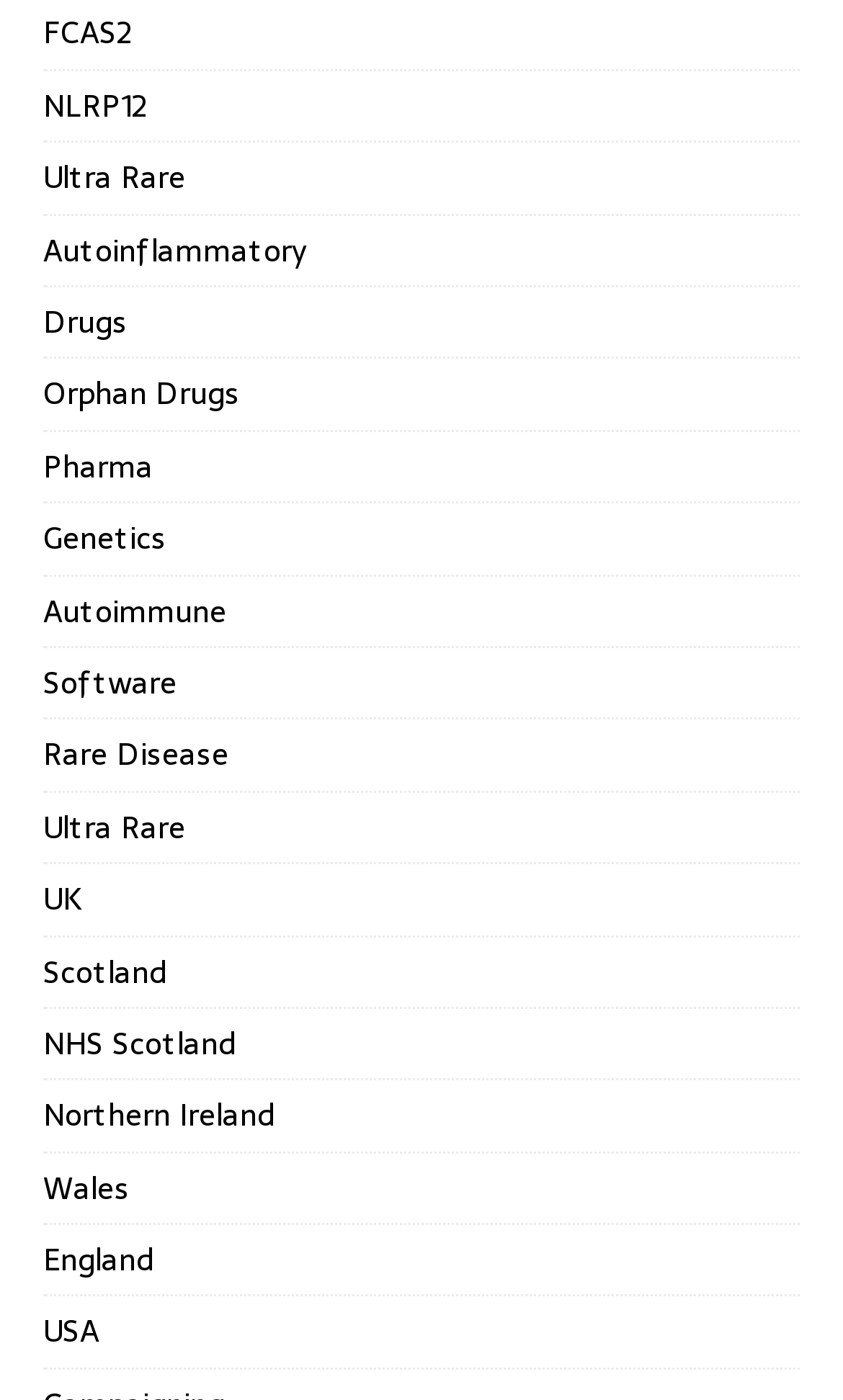Please provide a one-word or short phrase answer to the question:
What is the last link on the webpage?

USA